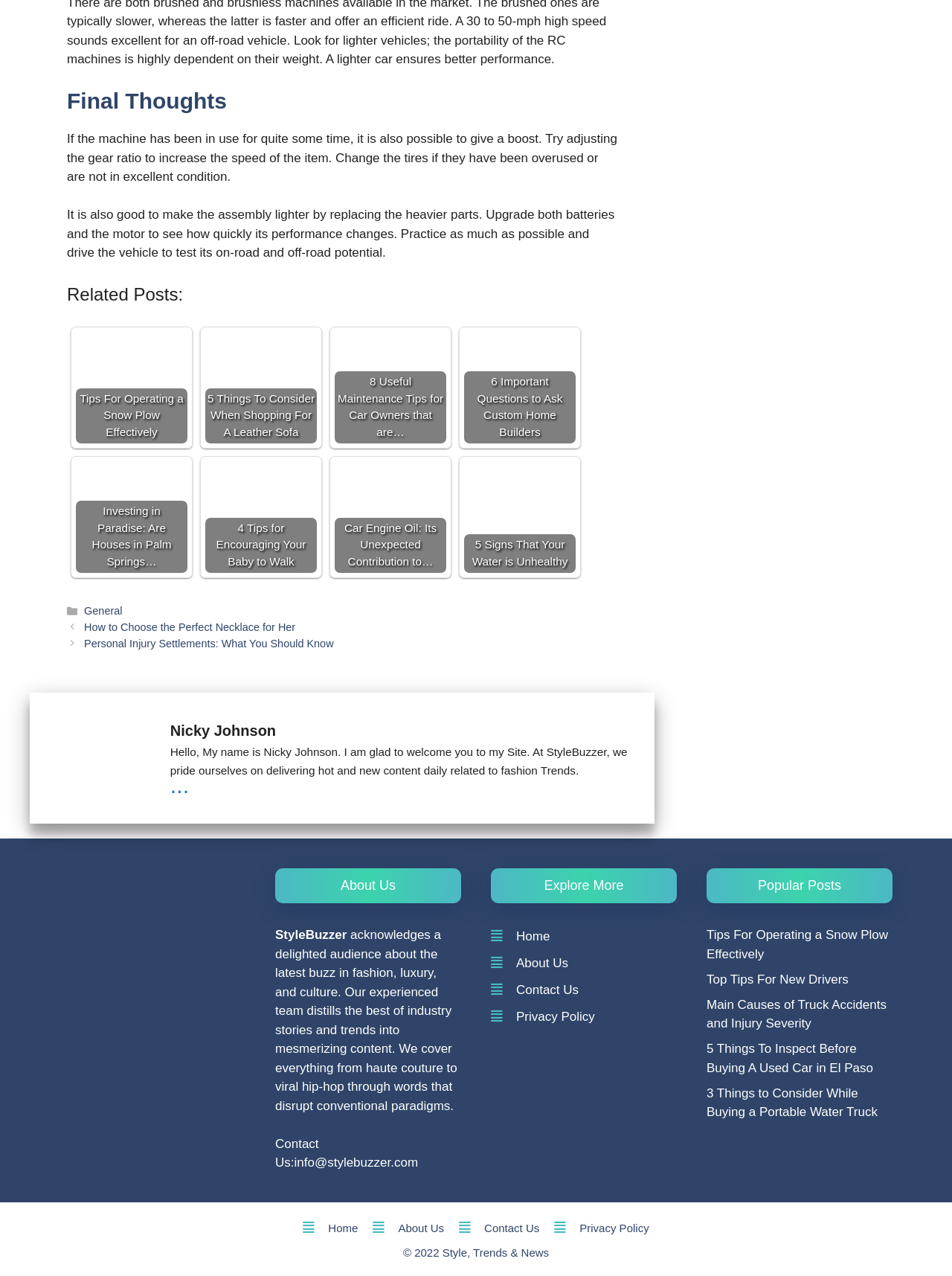What is the name of the author?
Please provide a single word or phrase based on the screenshot.

Nicky Johnson